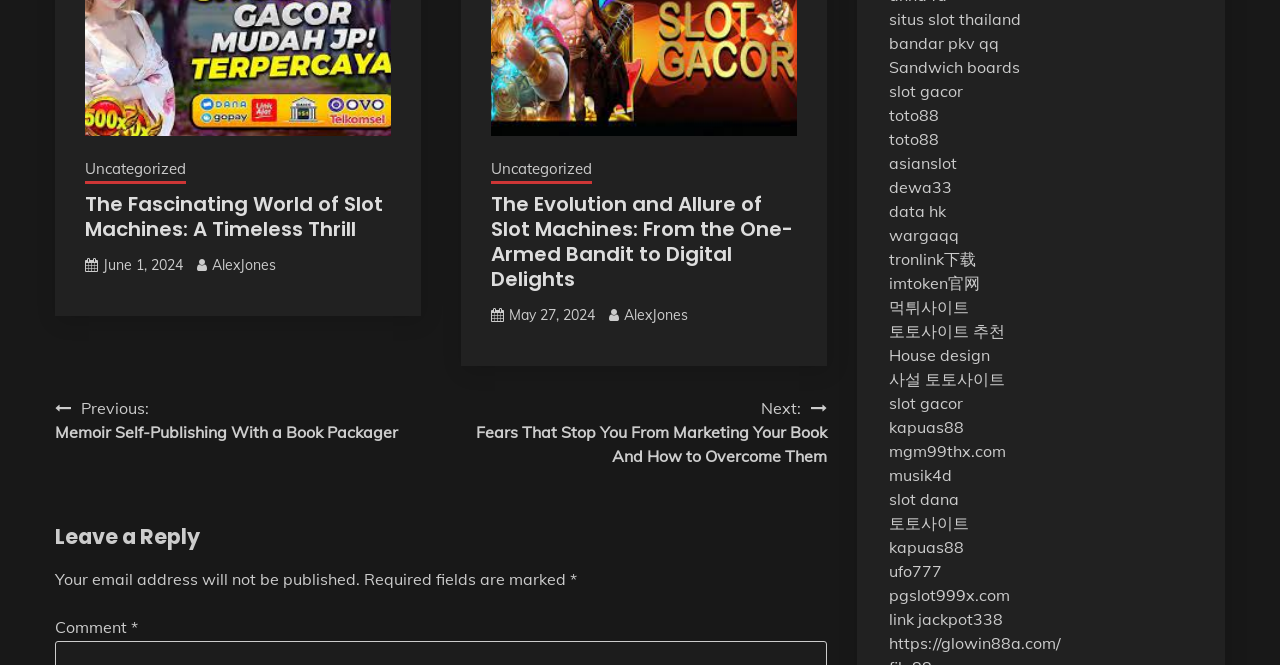Identify the bounding box coordinates of the area you need to click to perform the following instruction: "Navigate to the previous post".

[0.043, 0.595, 0.311, 0.667]